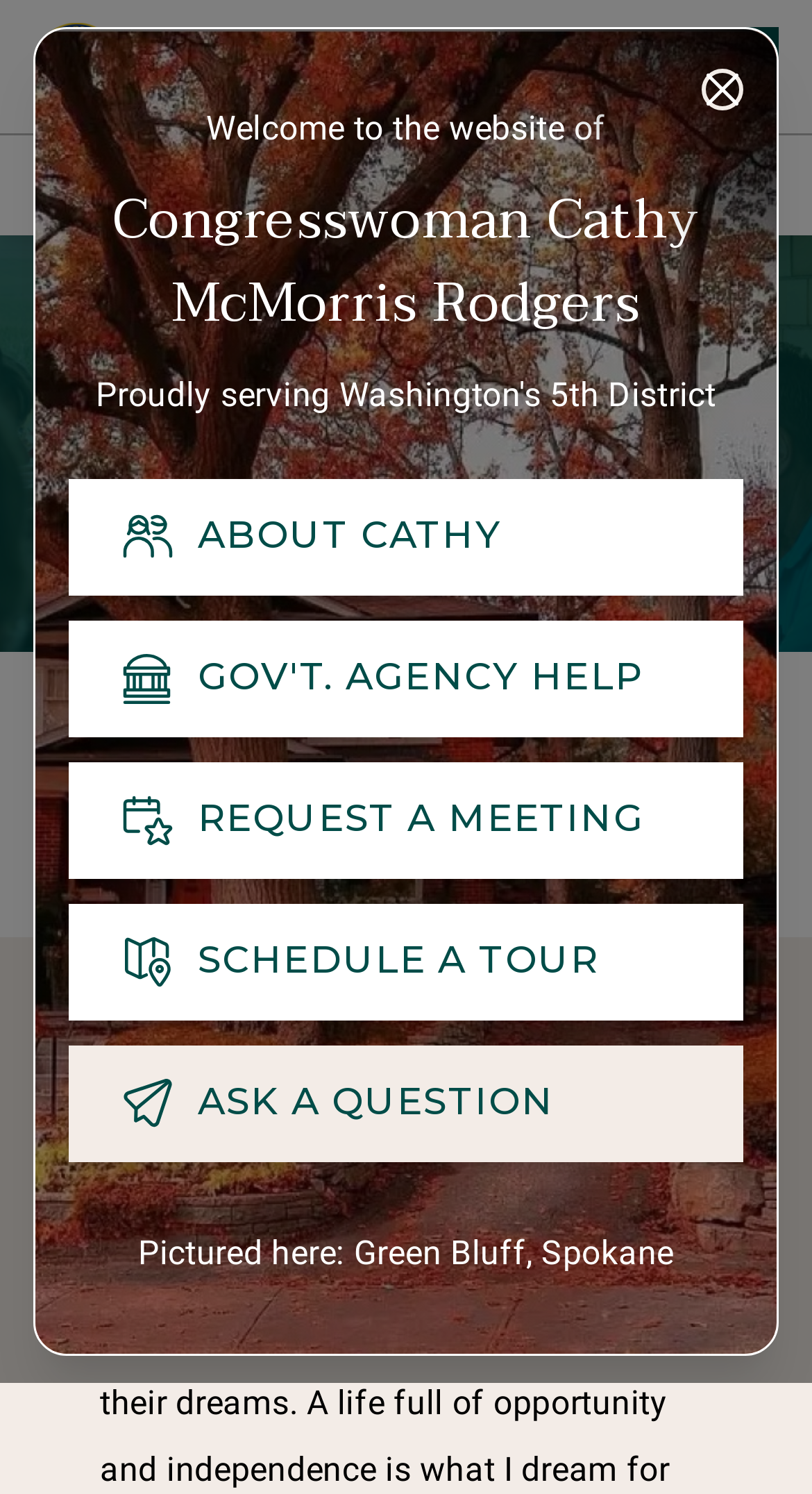Determine the bounding box coordinates of the area to click in order to meet this instruction: "Learn about Cathy".

[0.085, 0.321, 0.915, 0.399]